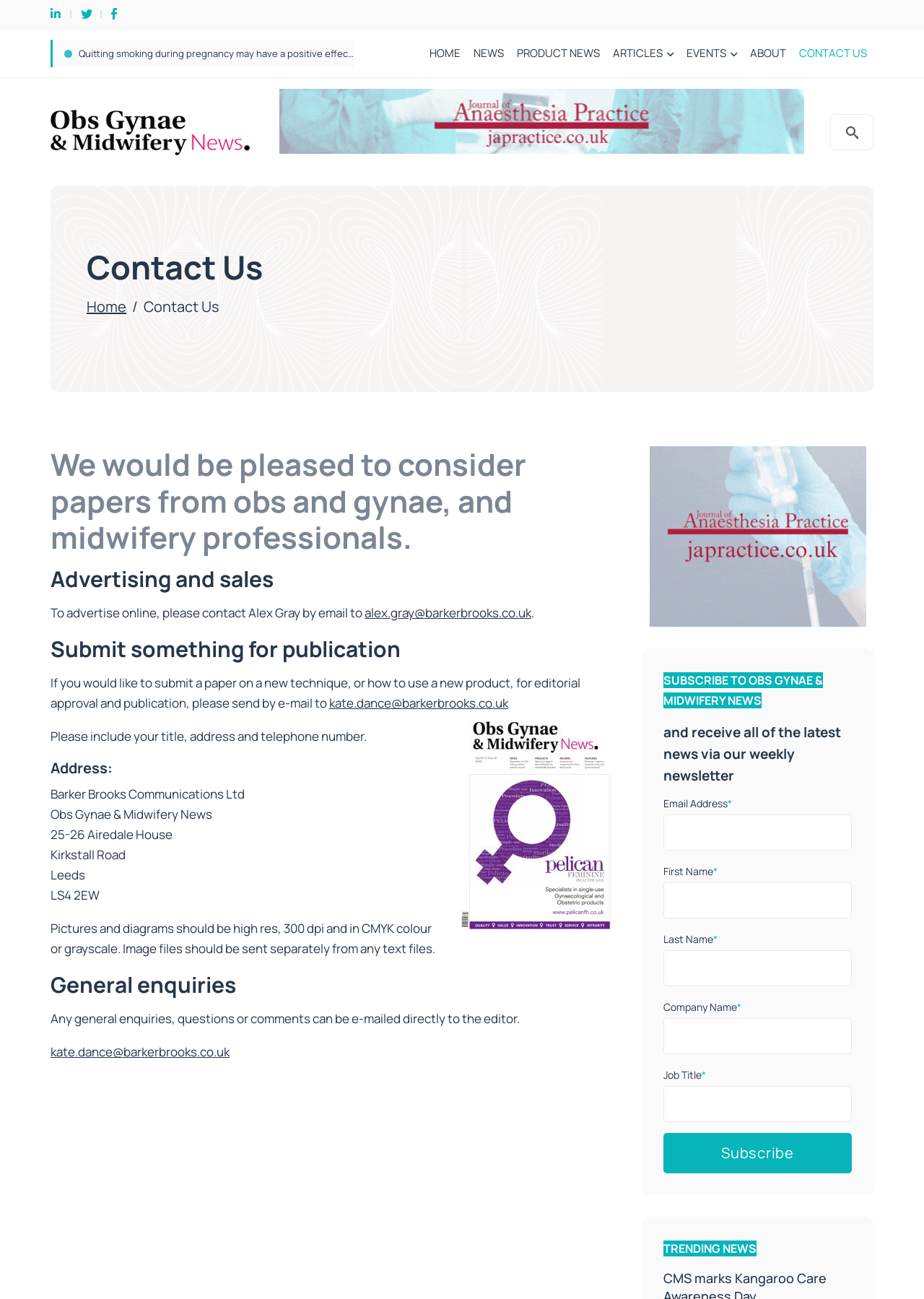Find the bounding box coordinates of the element you need to click on to perform this action: 'Click the 'CONTACT US' link'. The coordinates should be represented by four float values between 0 and 1, in the format [left, top, right, bottom].

[0.858, 0.028, 0.945, 0.054]